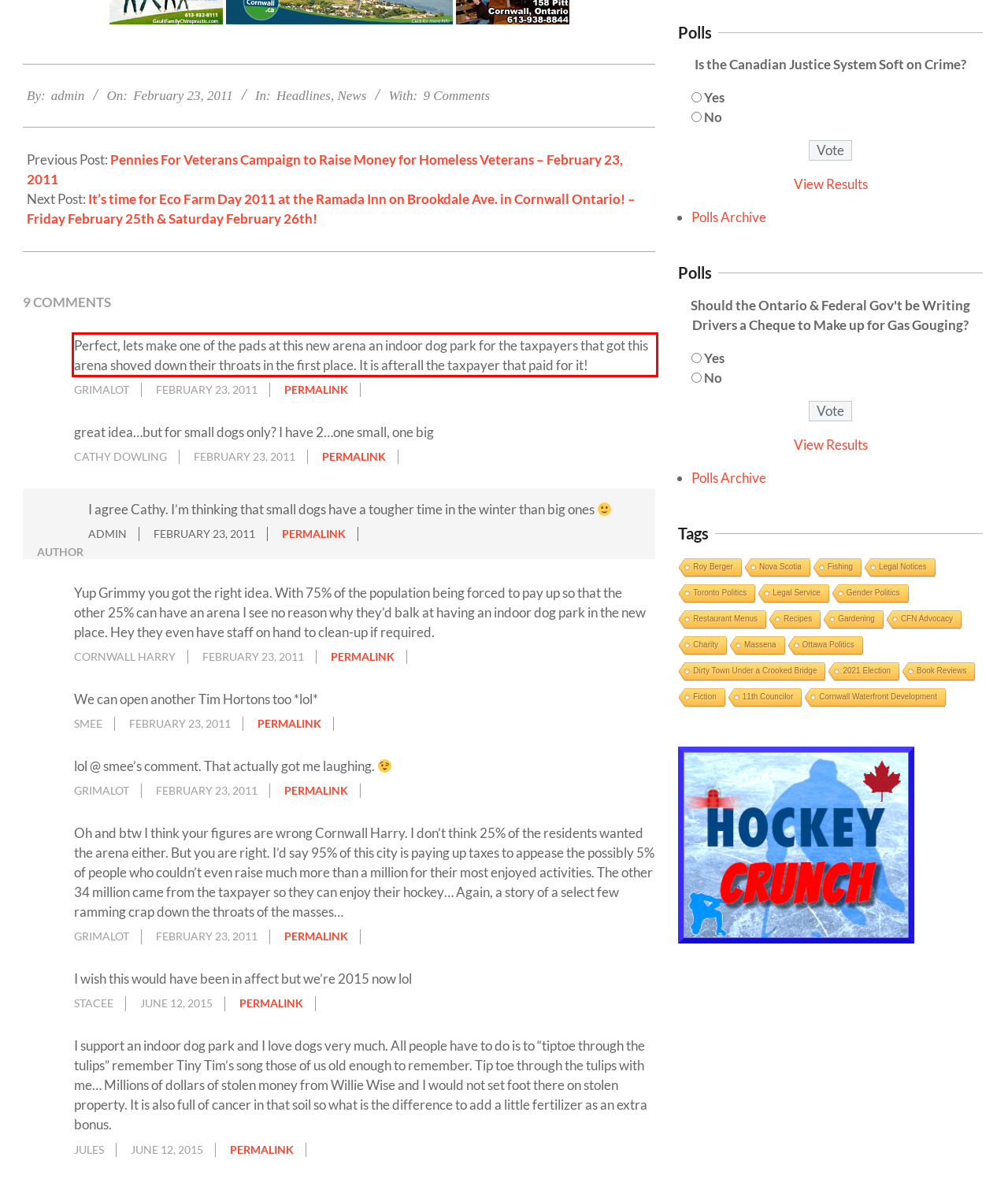Please take the screenshot of the webpage, find the red bounding box, and generate the text content that is within this red bounding box.

Perfect, lets make one of the pads at this new arena an indoor dog park for the taxpayers that got this arena shoved down their throats in the first place. It is afterall the taxpayer that paid for it!